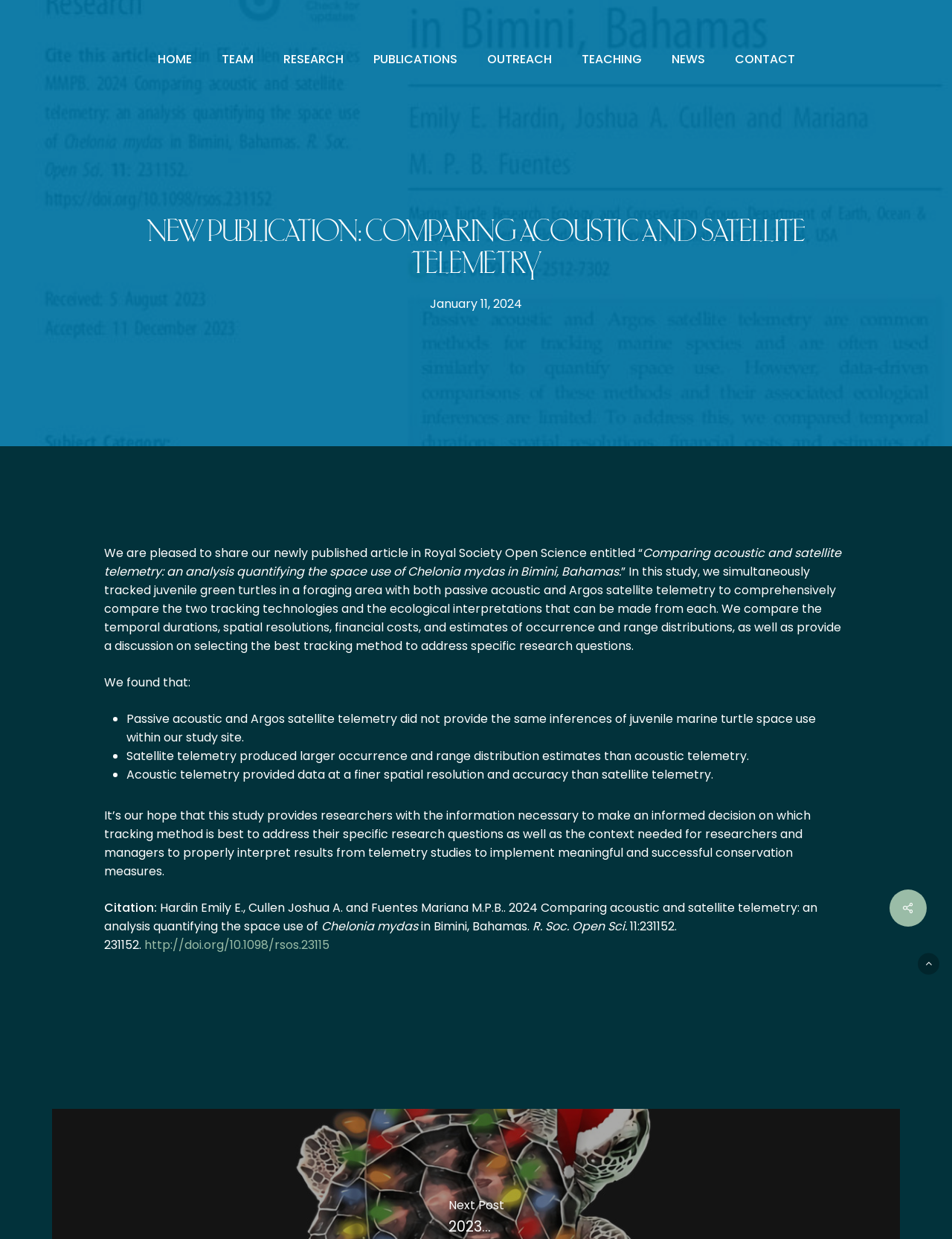Please specify the coordinates of the bounding box for the element that should be clicked to carry out this instruction: "check the news". The coordinates must be four float numbers between 0 and 1, formatted as [left, top, right, bottom].

[0.705, 0.043, 0.74, 0.065]